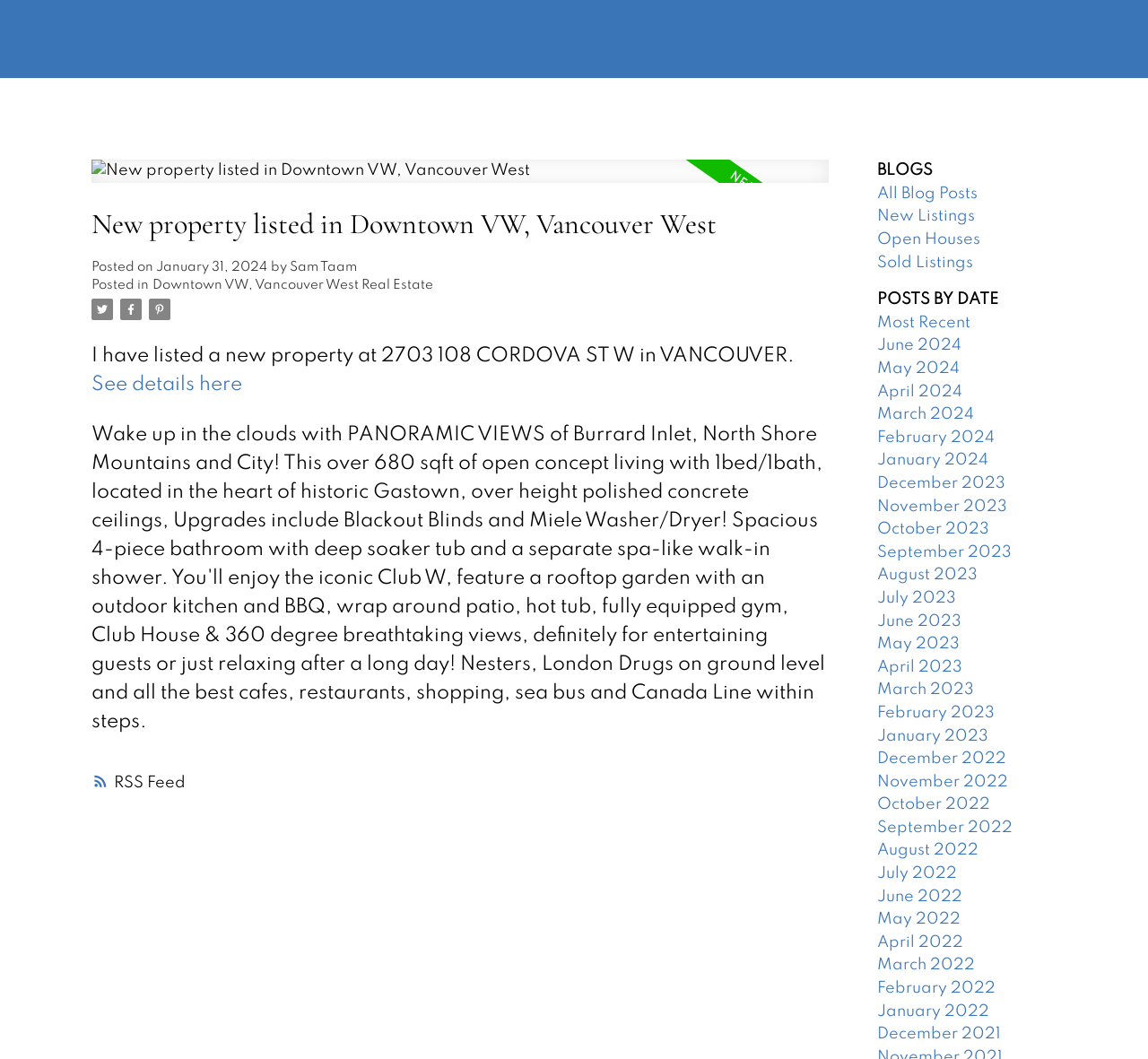What is the location of the listed property?
From the image, provide a succinct answer in one word or a short phrase.

Vancouver